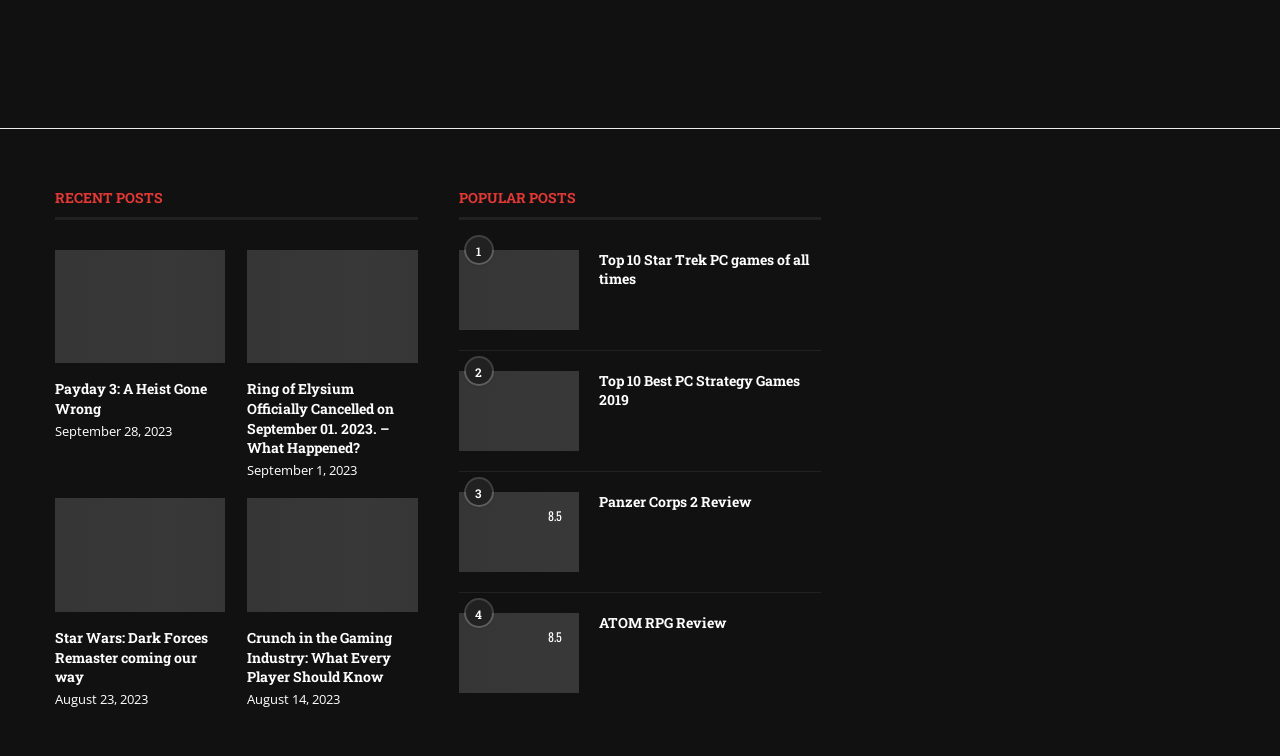Reply to the question with a single word or phrase:
How many ratings are shown on the webpage?

2